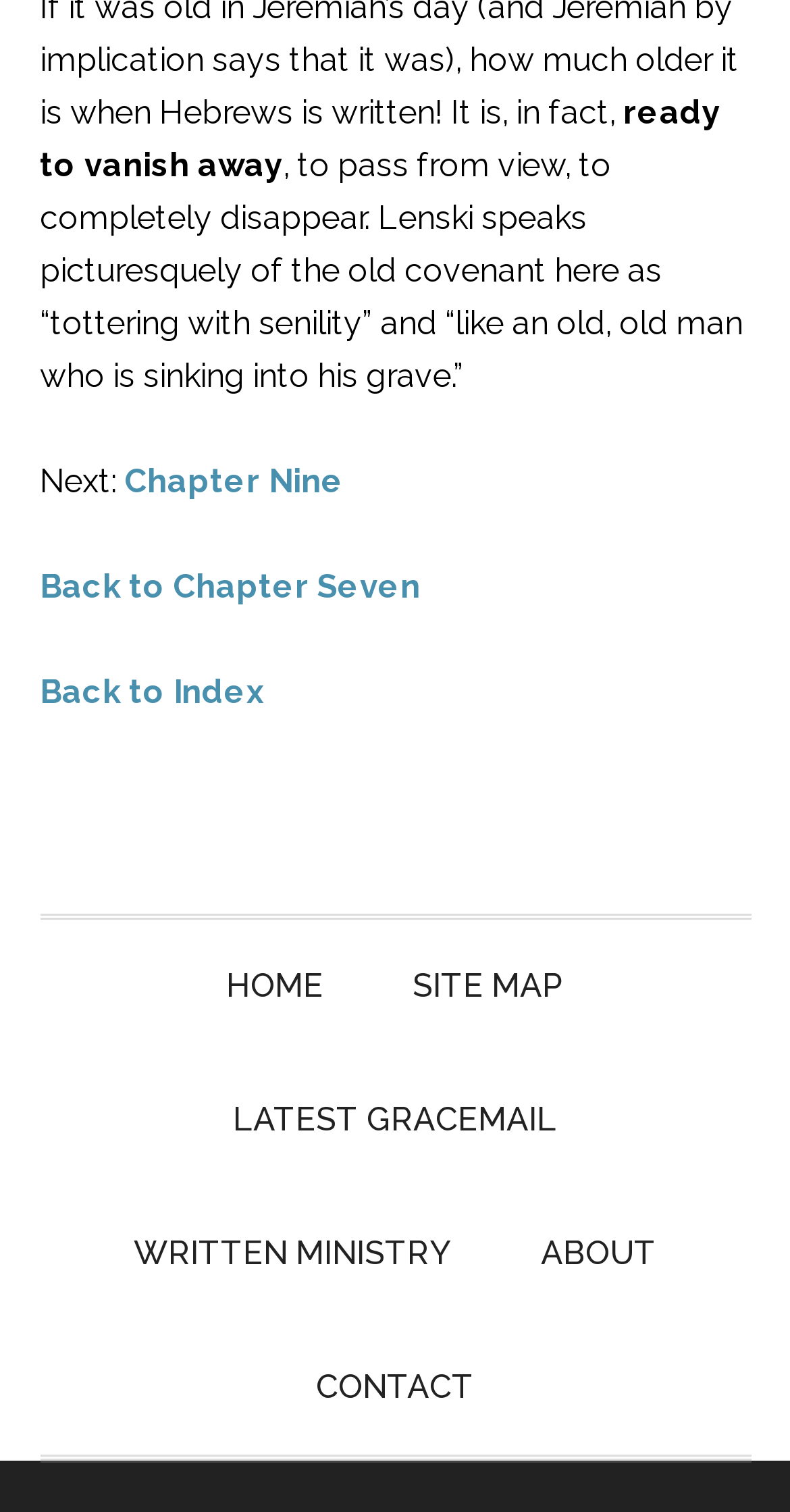Based on the image, provide a detailed response to the question:
What is the topic of the text?

The topic of the text can be inferred from the phrases 'ready to vanish away', 'tottering with senility', and 'like an old, old man who is sinking into his grave', which suggest that the text is discussing the old covenant.